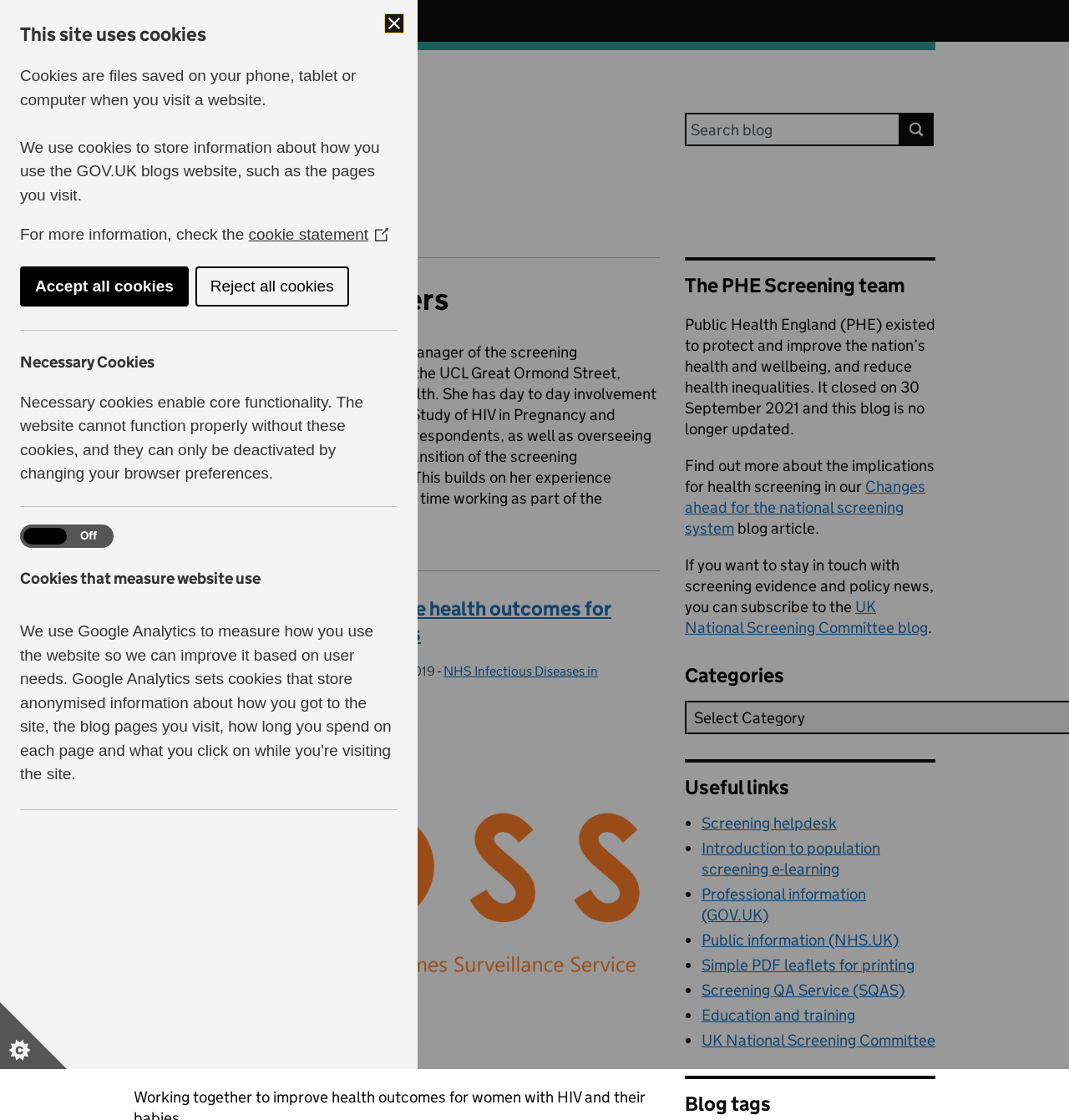Please find and give the text of the main heading on the webpage.

Blog
PHE Screening